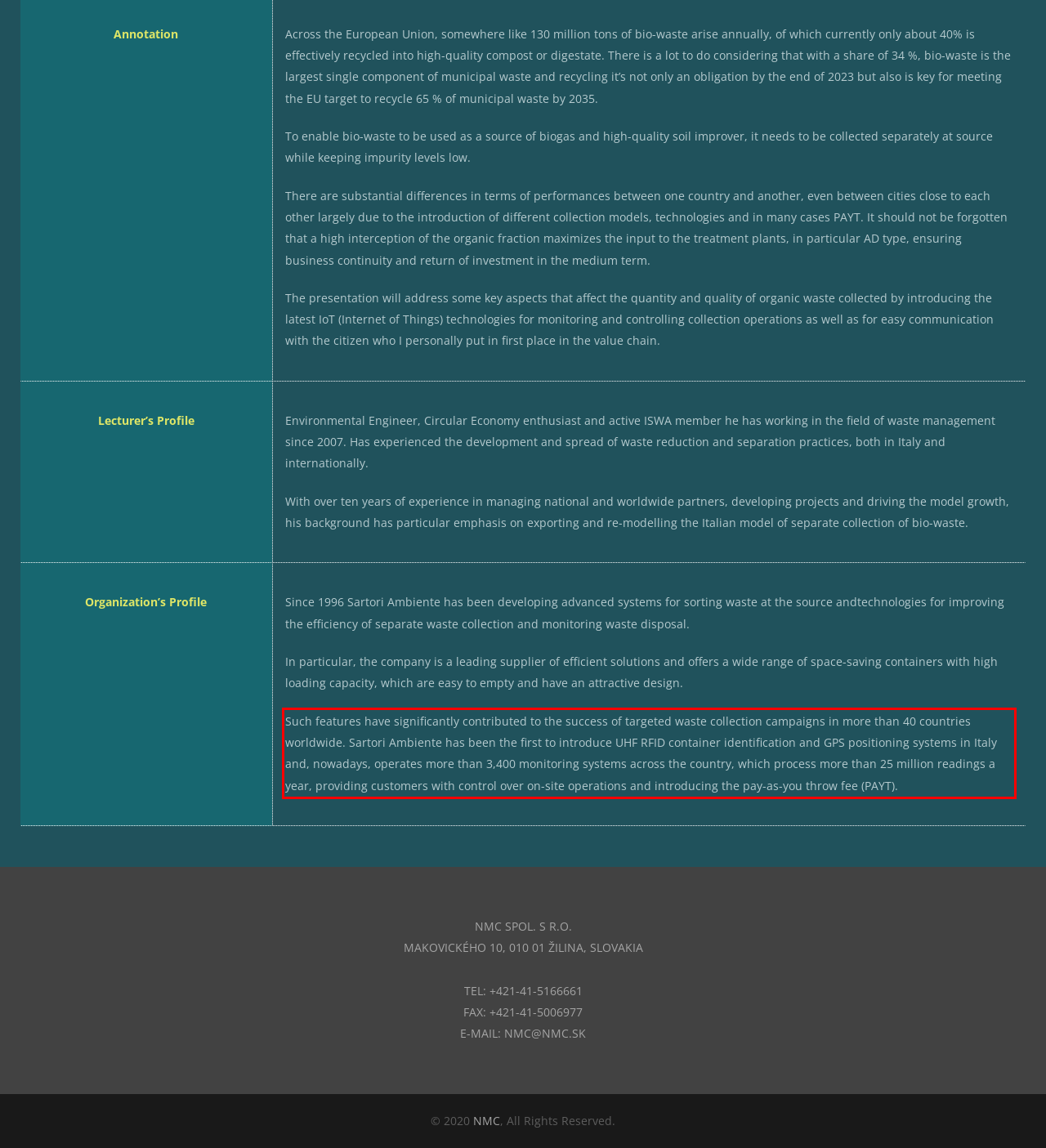Using the provided screenshot of a webpage, recognize the text inside the red rectangle bounding box by performing OCR.

Such features have significantly contributed to the success of targeted waste collection campaigns in more than 40 countries worldwide. Sartori Ambiente has been the first to introduce UHF RFID container identification and GPS positioning systems in Italy and, nowadays, operates more than 3,400 monitoring systems across the country, which process more than 25 million readings a year, providing customers with control over on-site operations and introducing the pay-as-you throw fee (PAYT).